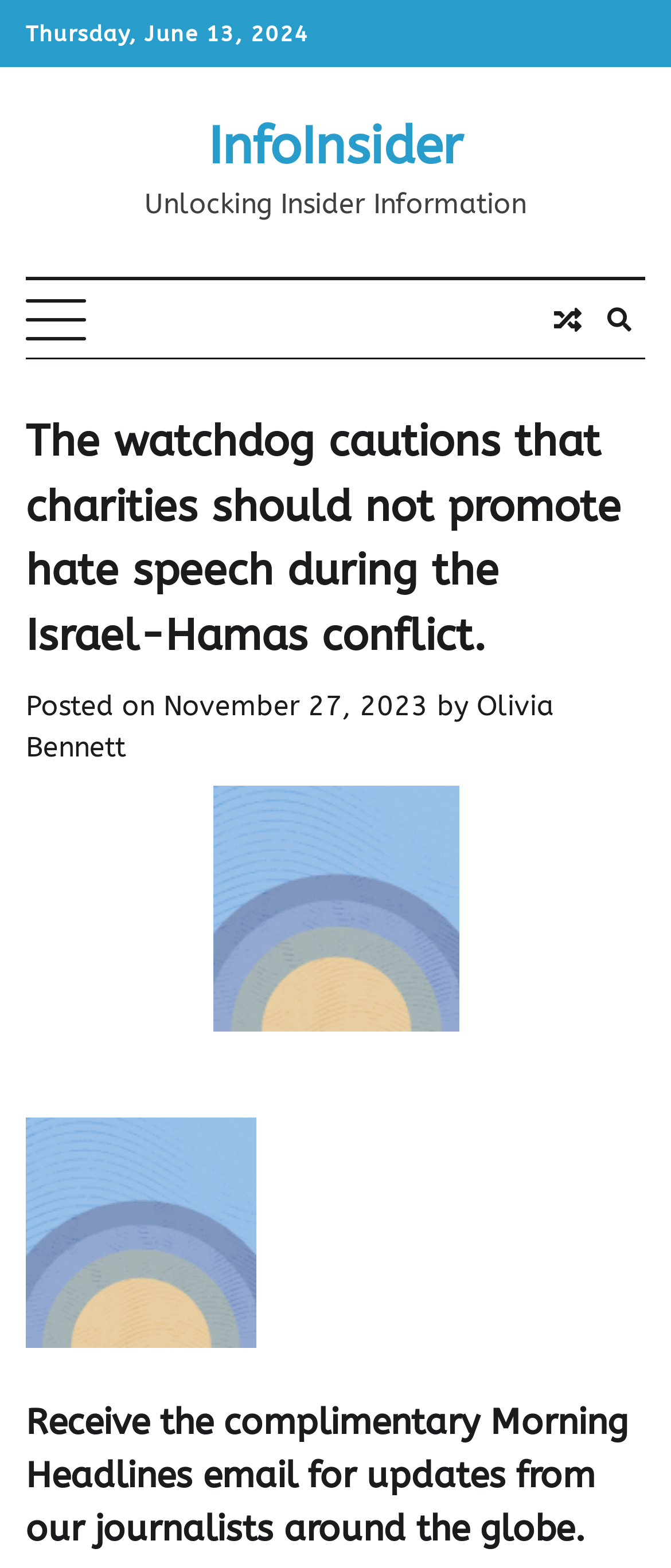With reference to the screenshot, provide a detailed response to the question below:
What is the name of the section?

I found the name of the section by looking at the image with the text 'IndyEat'.